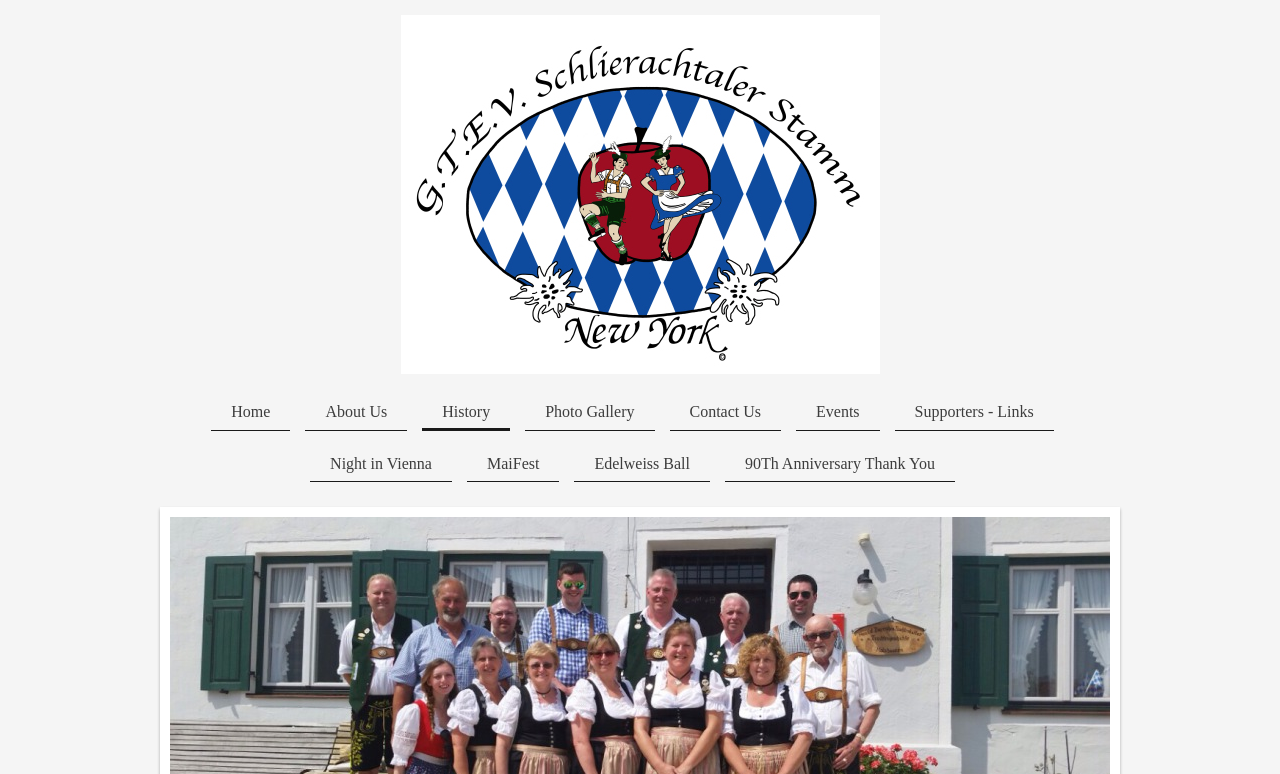What is the last link on the webpage?
Please provide a single word or phrase answer based on the image.

90Th Anniversary Thank You